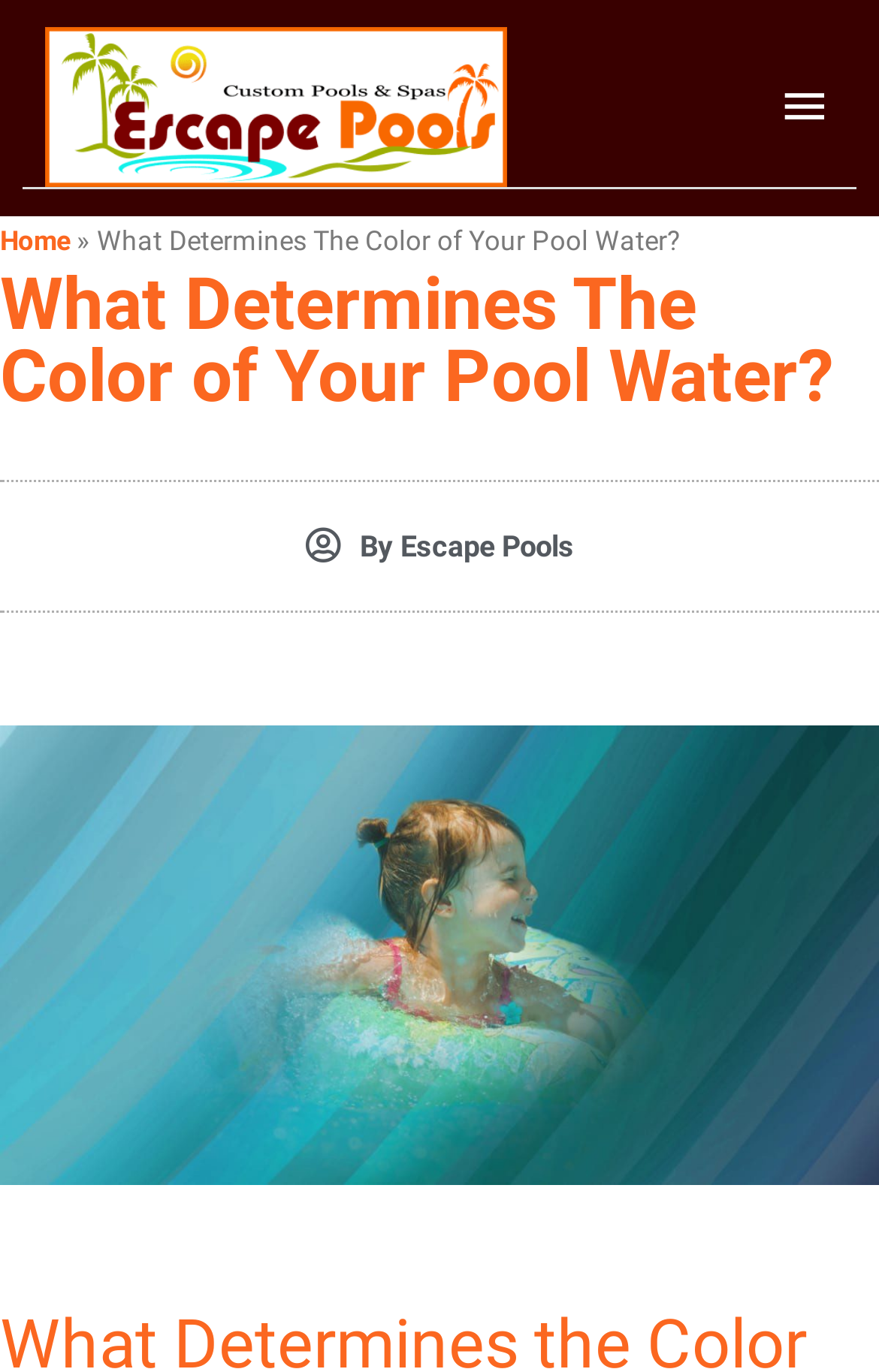What is the current page in the navigation breadcrumbs?
Using the image as a reference, answer the question in detail.

By looking at the navigation 'breadcrumbs' section, we can see that the current page is 'What Determines The Color of Your Pool Water?' because it is the last item in the breadcrumbs.